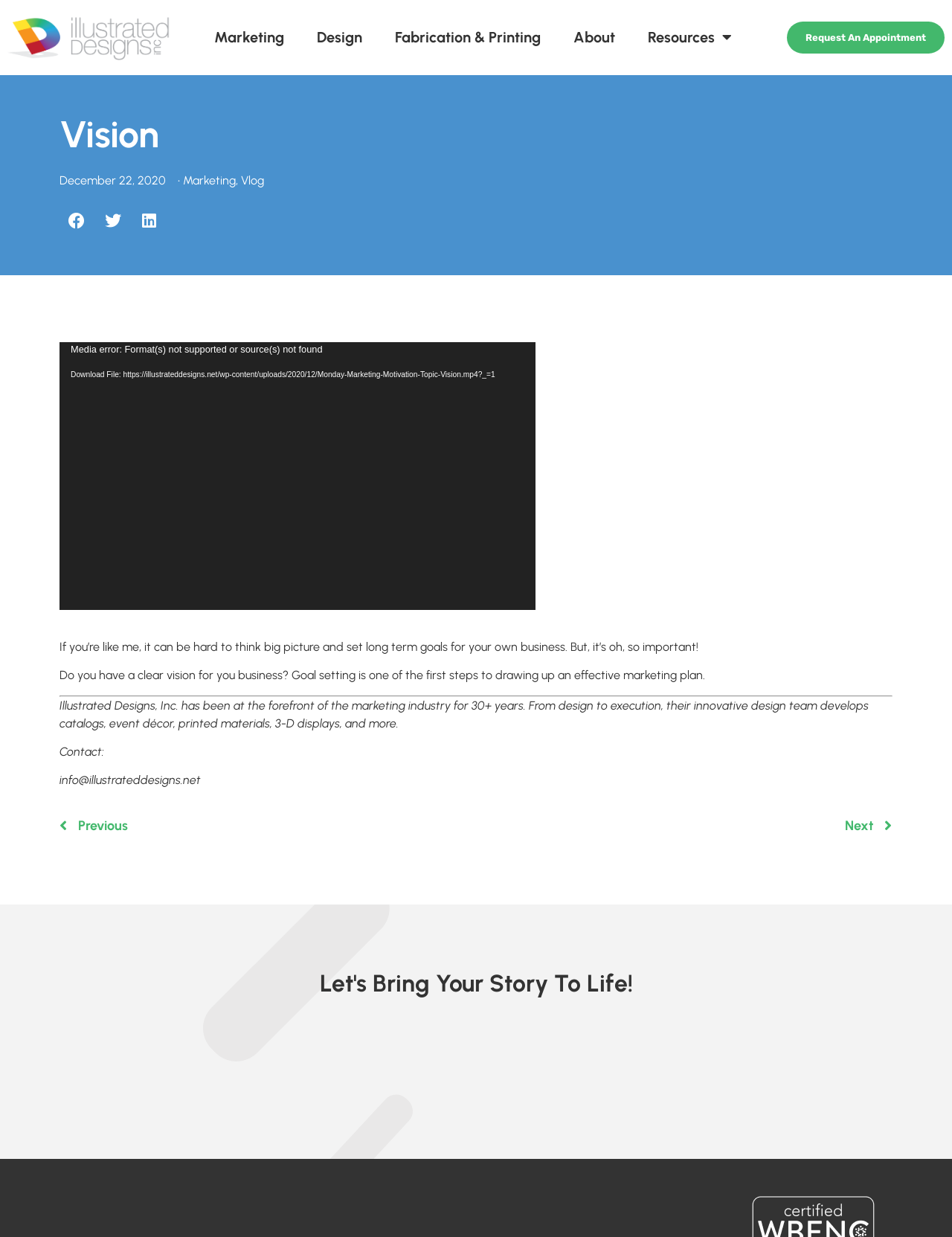Please find the bounding box coordinates of the section that needs to be clicked to achieve this instruction: "Request an appointment".

[0.827, 0.017, 0.992, 0.043]